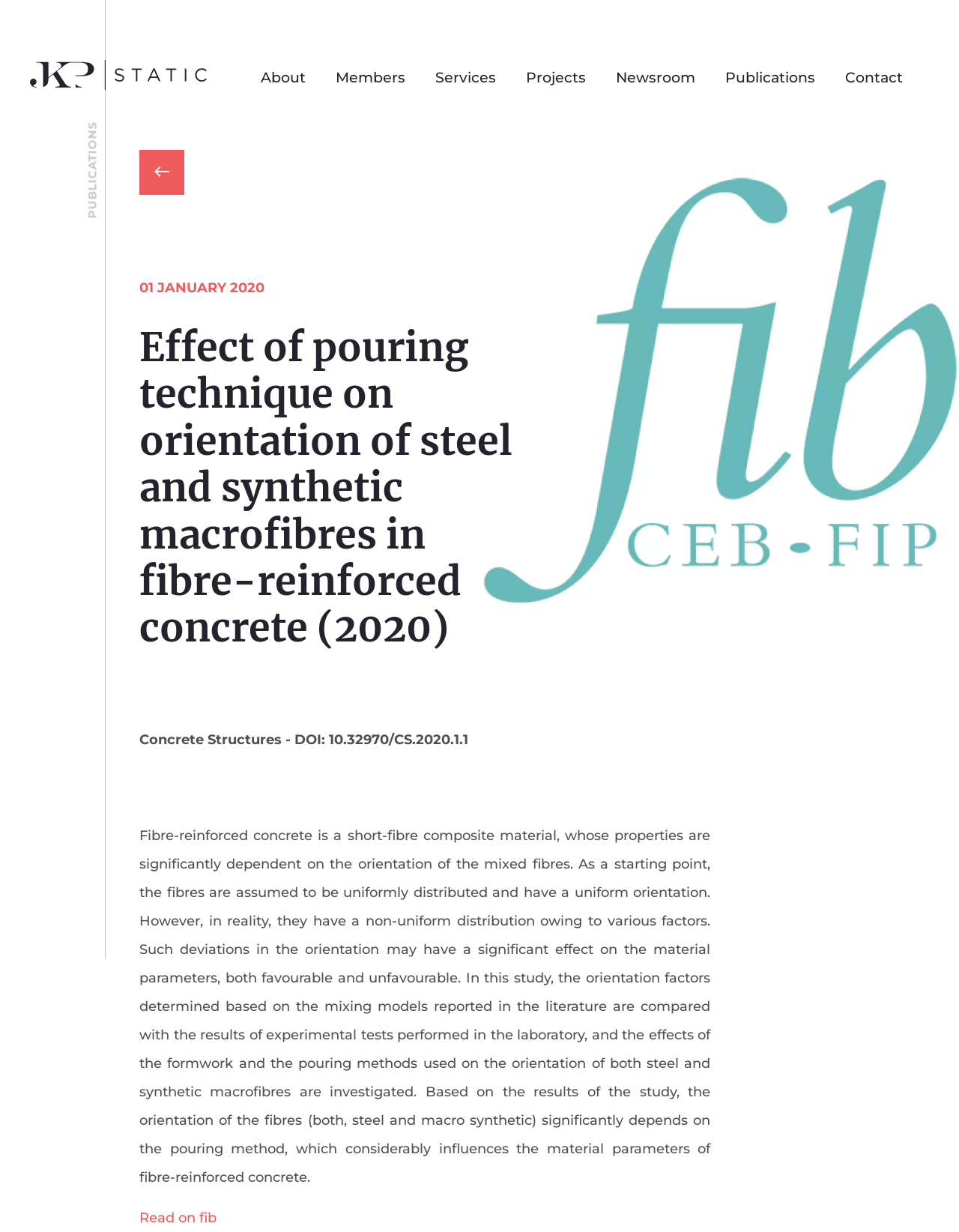Please respond to the question with a concise word or phrase:
What is the publication date of the study?

01 JANUARY 2020